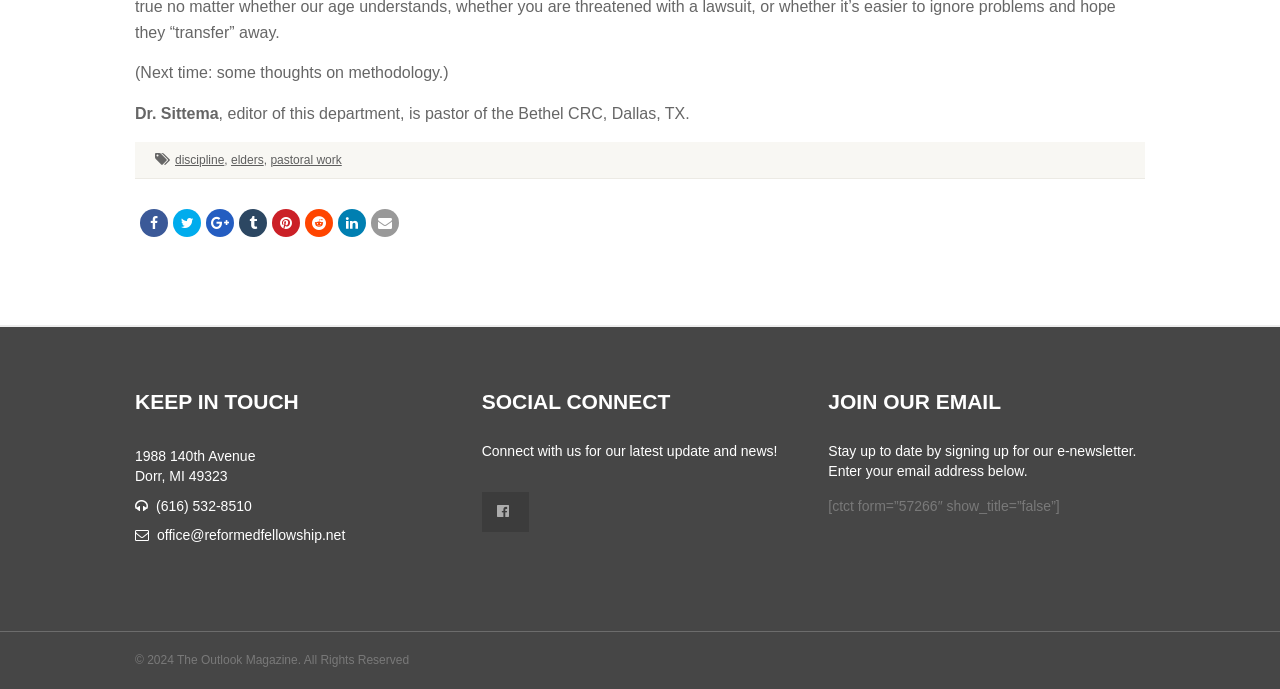Reply to the question with a single word or phrase:
How many social connect options are available?

1